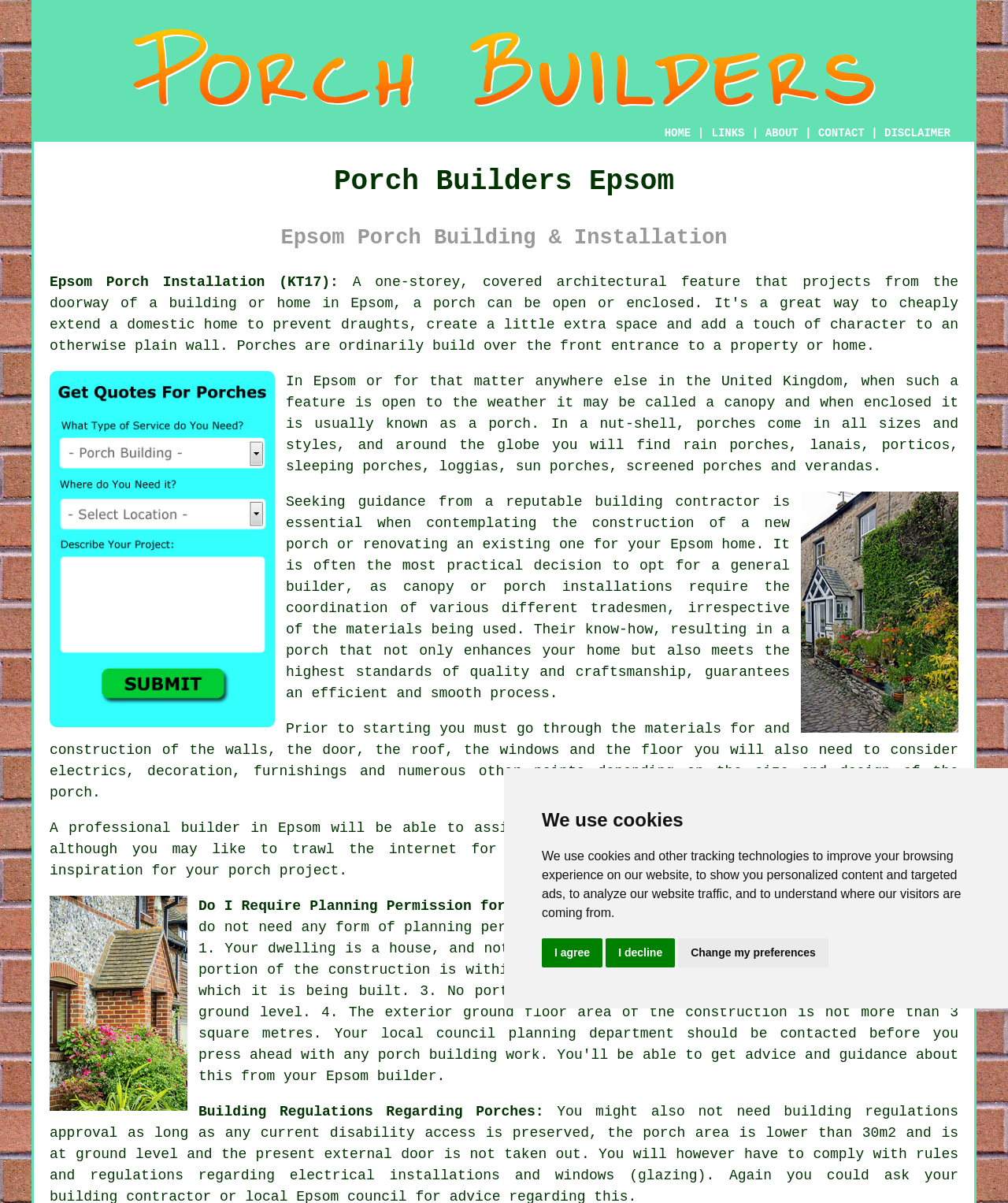Locate the coordinates of the bounding box for the clickable region that fulfills this instruction: "Click the HOME link".

[0.659, 0.105, 0.685, 0.116]